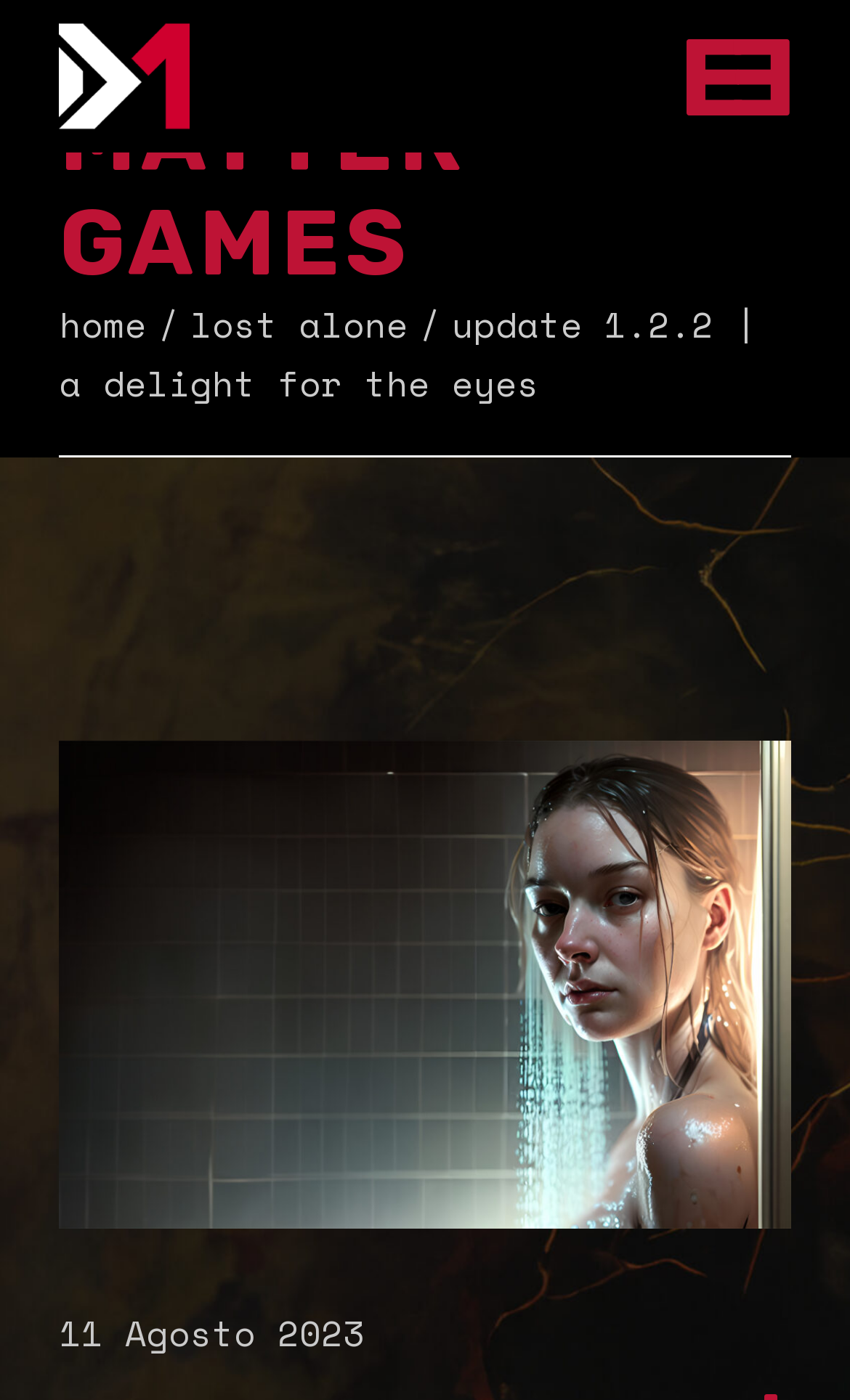Give the bounding box coordinates for the element described as: "11 Agosto 2023".

[0.07, 0.932, 0.429, 0.974]